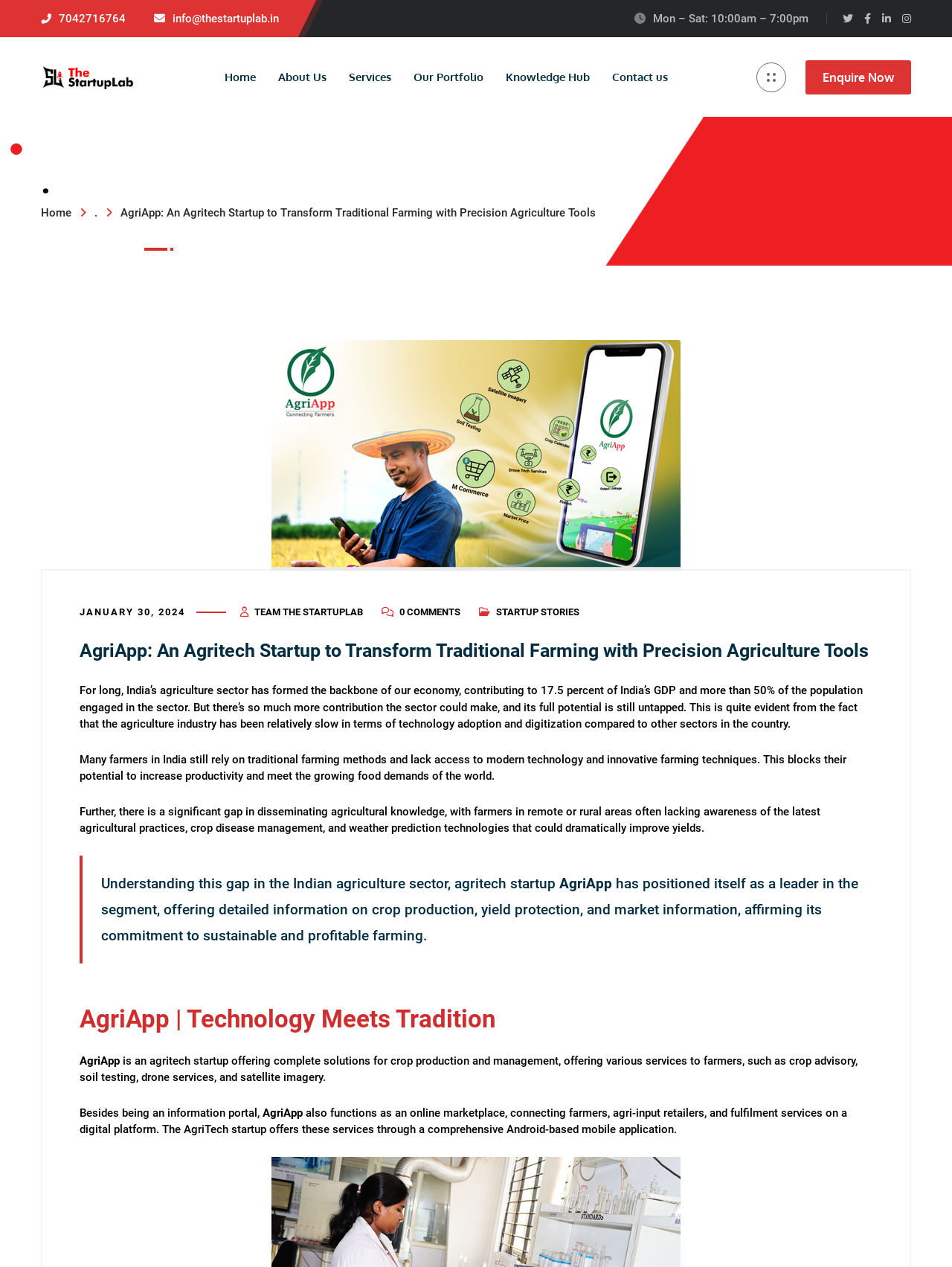What is the working hours of AgriApp?
Based on the visual, give a brief answer using one word or a short phrase.

Mon – Sat: 10:00am – 7:00pm